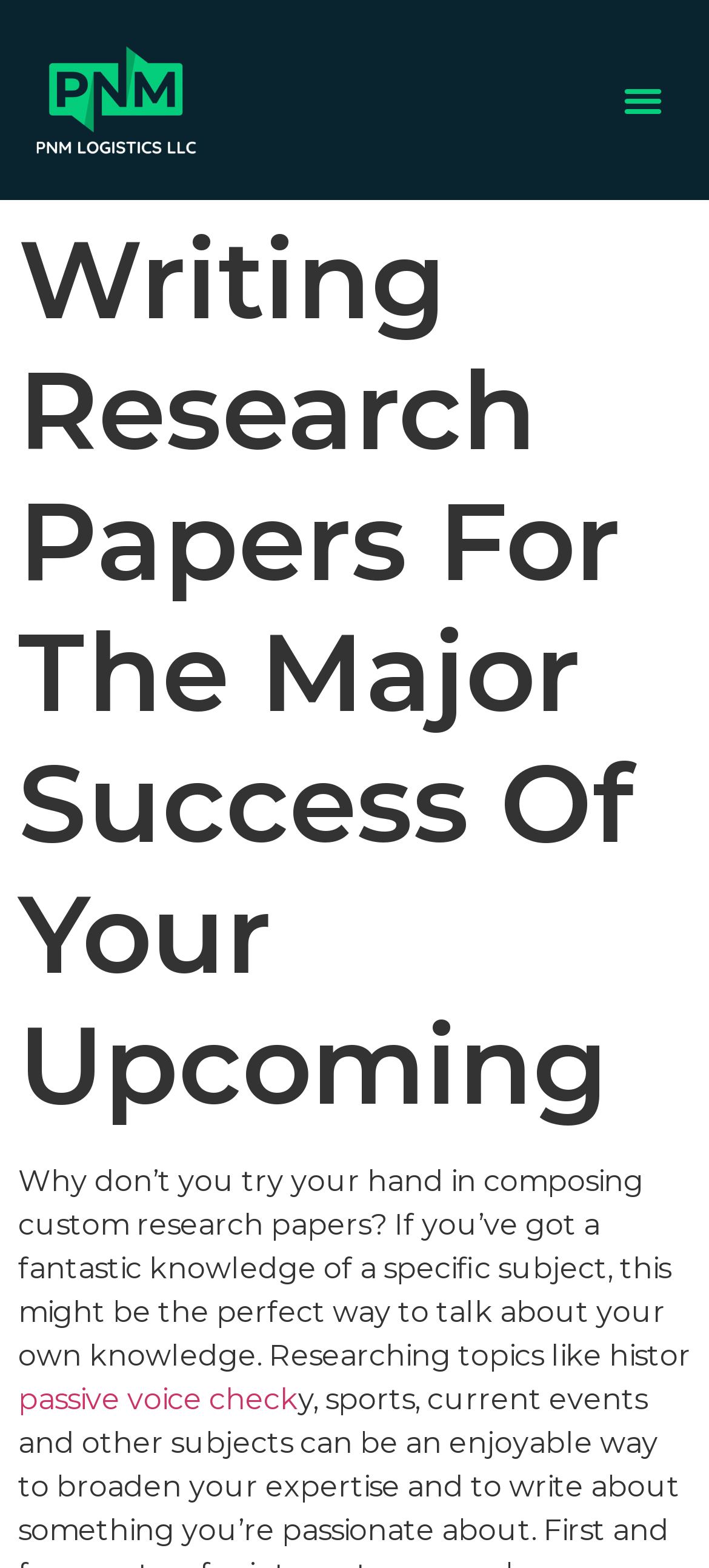What is the purpose of composing custom research papers?
Please provide an in-depth and detailed response to the question.

The purpose of composing custom research papers is to share one's knowledge on a specific subject, as mentioned in the text 'Why don’t you try your hand in composing custom research papers? If you’ve got a fantastic knowledge of a specific subject, this might be the perfect way to talk about your own knowledge.'